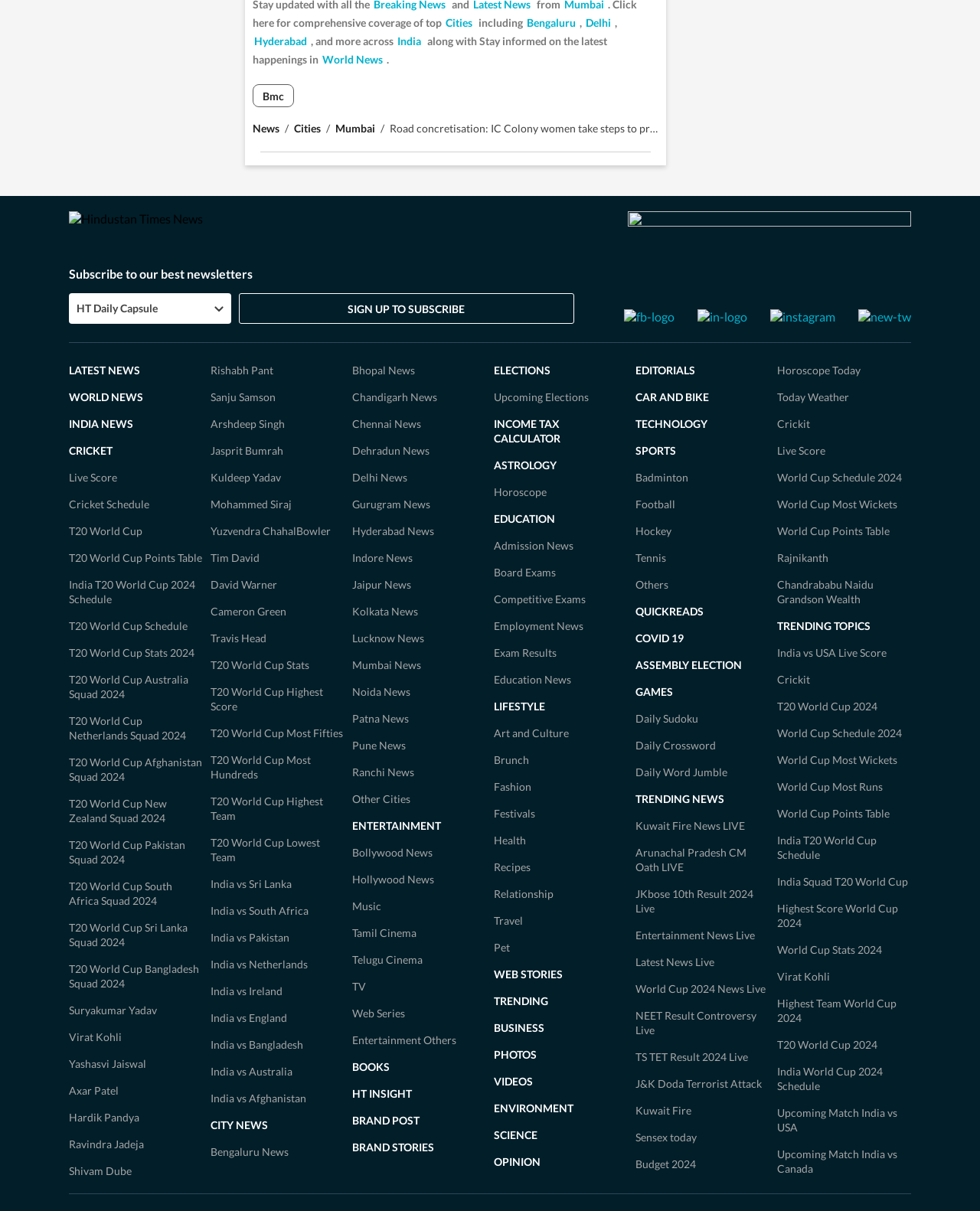Determine the bounding box coordinates of the clickable element to achieve the following action: 'Click on the 'Cities' link'. Provide the coordinates as four float values between 0 and 1, formatted as [left, top, right, bottom].

[0.453, 0.014, 0.486, 0.024]